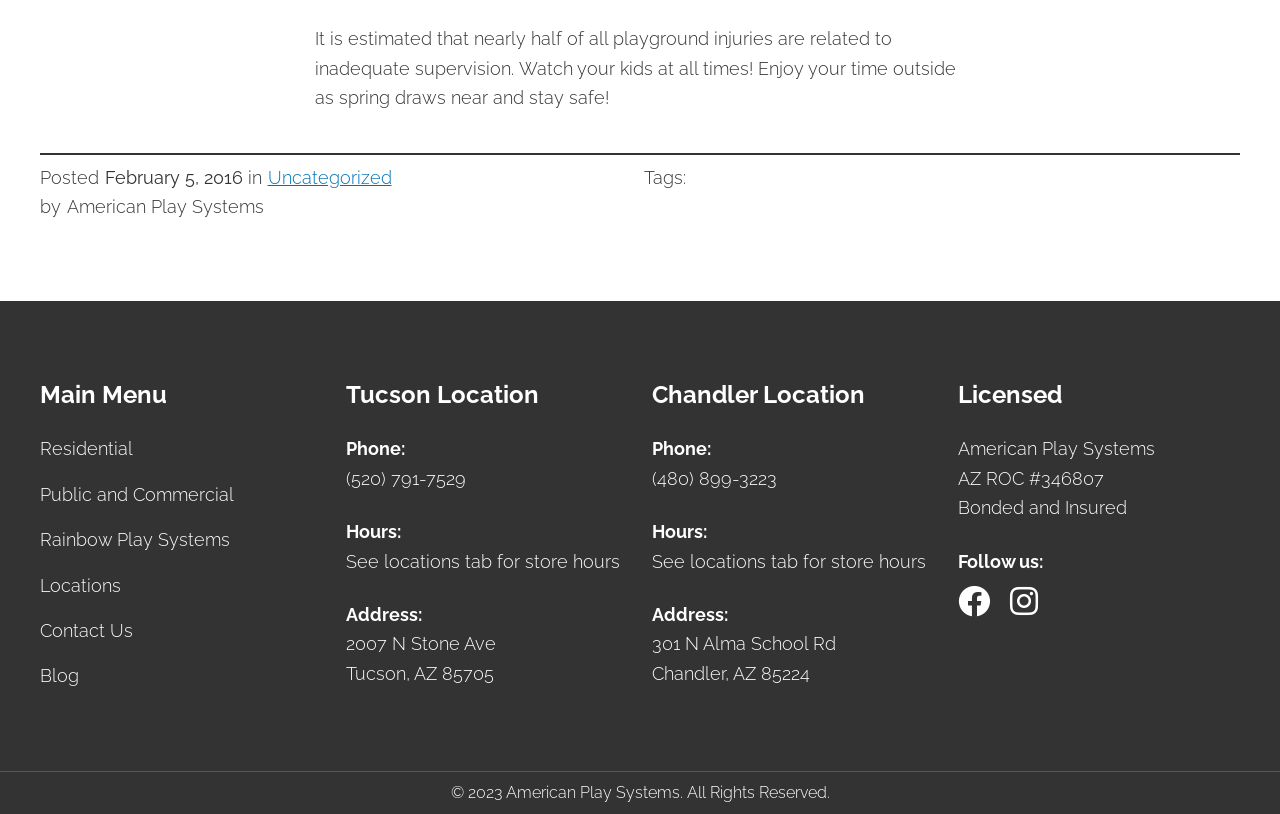What is the year of copyright for American Play Systems?
Please provide a comprehensive answer to the question based on the webpage screenshot.

The answer can be found at the bottom of the webpage where it is stated '© 2023 American Play Systems. All Rights Reserved.'